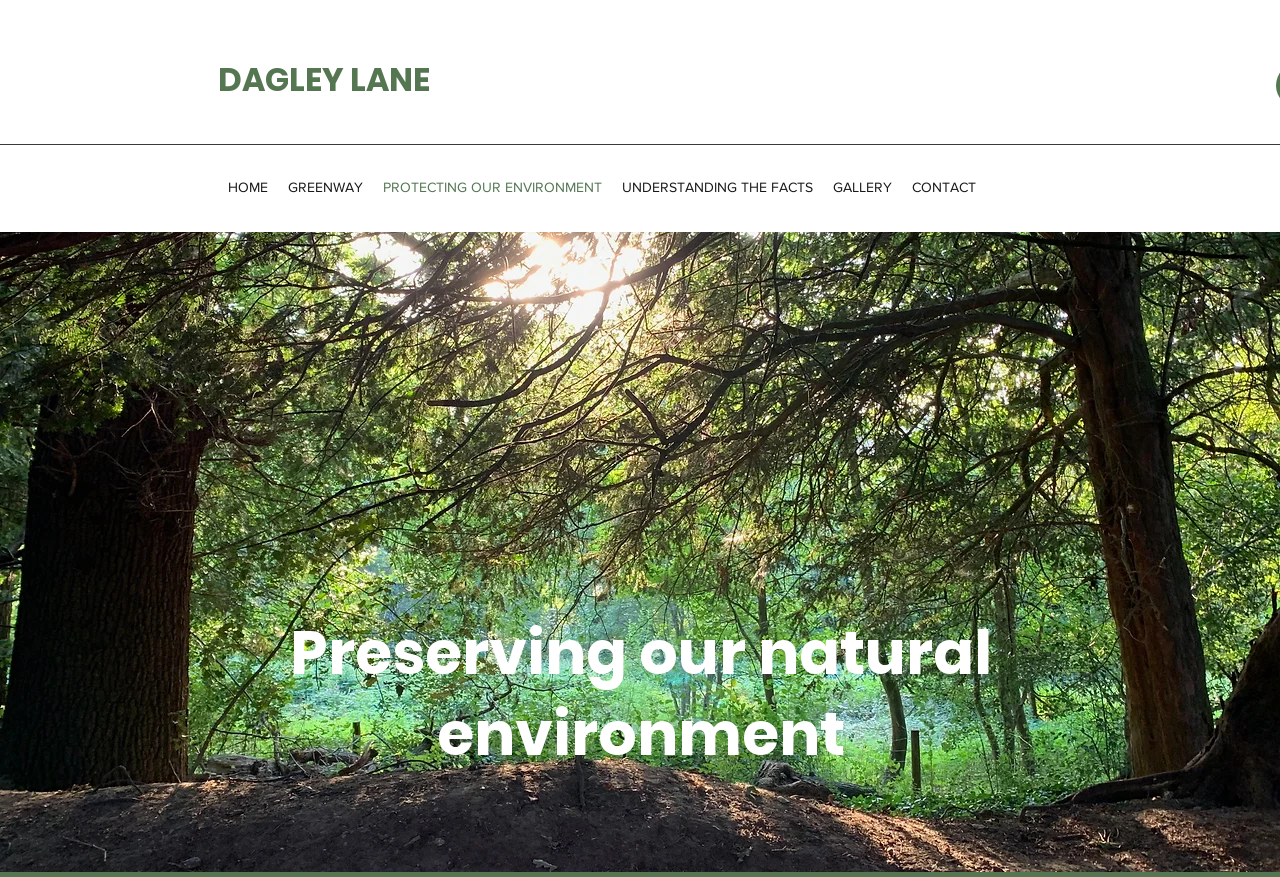Provide a short, one-word or phrase answer to the question below:
What is the main topic of this website?

Environment